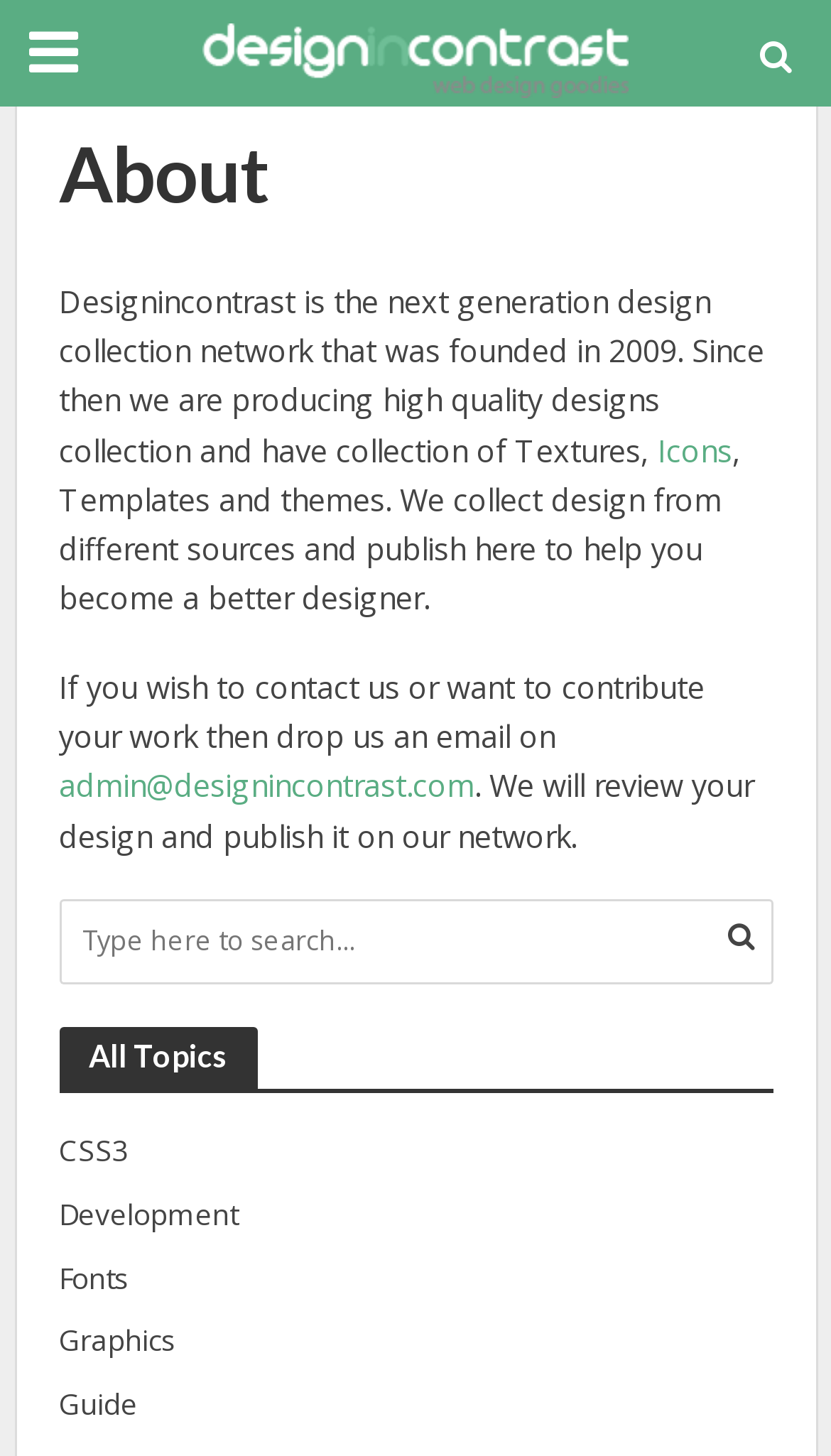Based on the image, give a detailed response to the question: What types of designs are collected on this website?

The types of designs collected on this website can be found in the first paragraph of the description, which mentions 'collection of Textures, Icons, Templates and themes'.